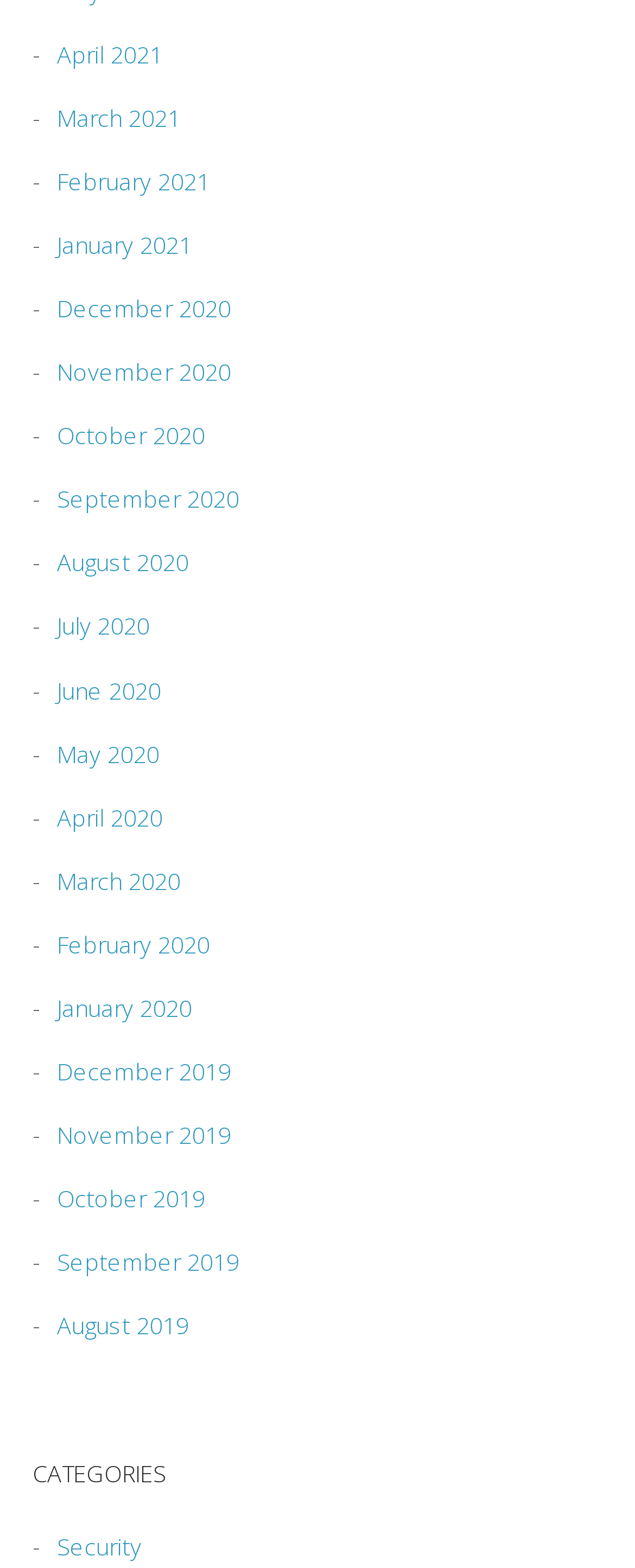Using floating point numbers between 0 and 1, provide the bounding box coordinates in the format (top-left x, top-left y, bottom-right x, bottom-right y). Locate the UI element described here: Security

[0.064, 0.977, 0.223, 0.997]